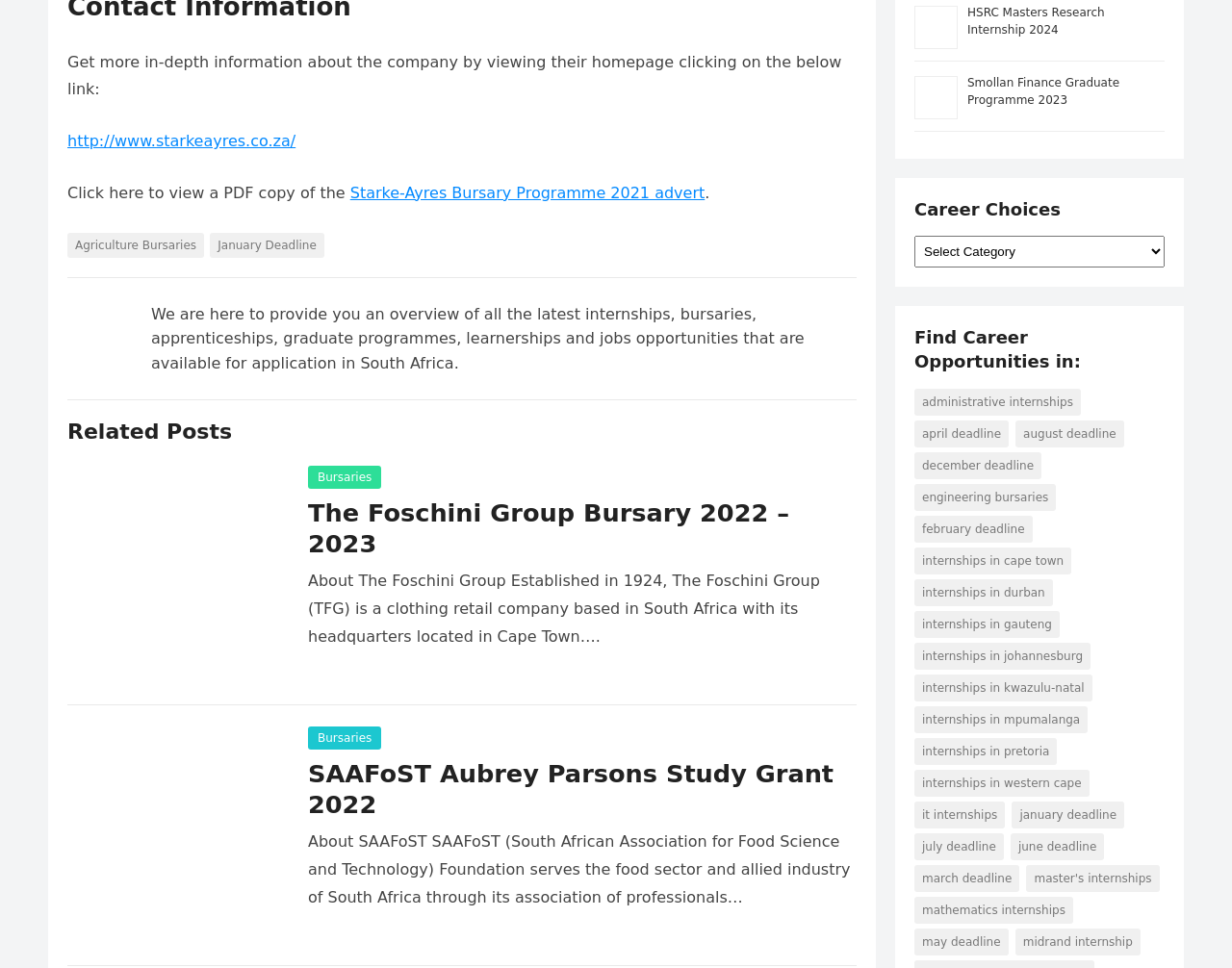Locate the UI element described by Internships in Durban and provide its bounding box coordinates. Use the format (top-left x, top-left y, bottom-right x, bottom-right y) with all values as floating point numbers between 0 and 1.

[0.742, 0.598, 0.854, 0.626]